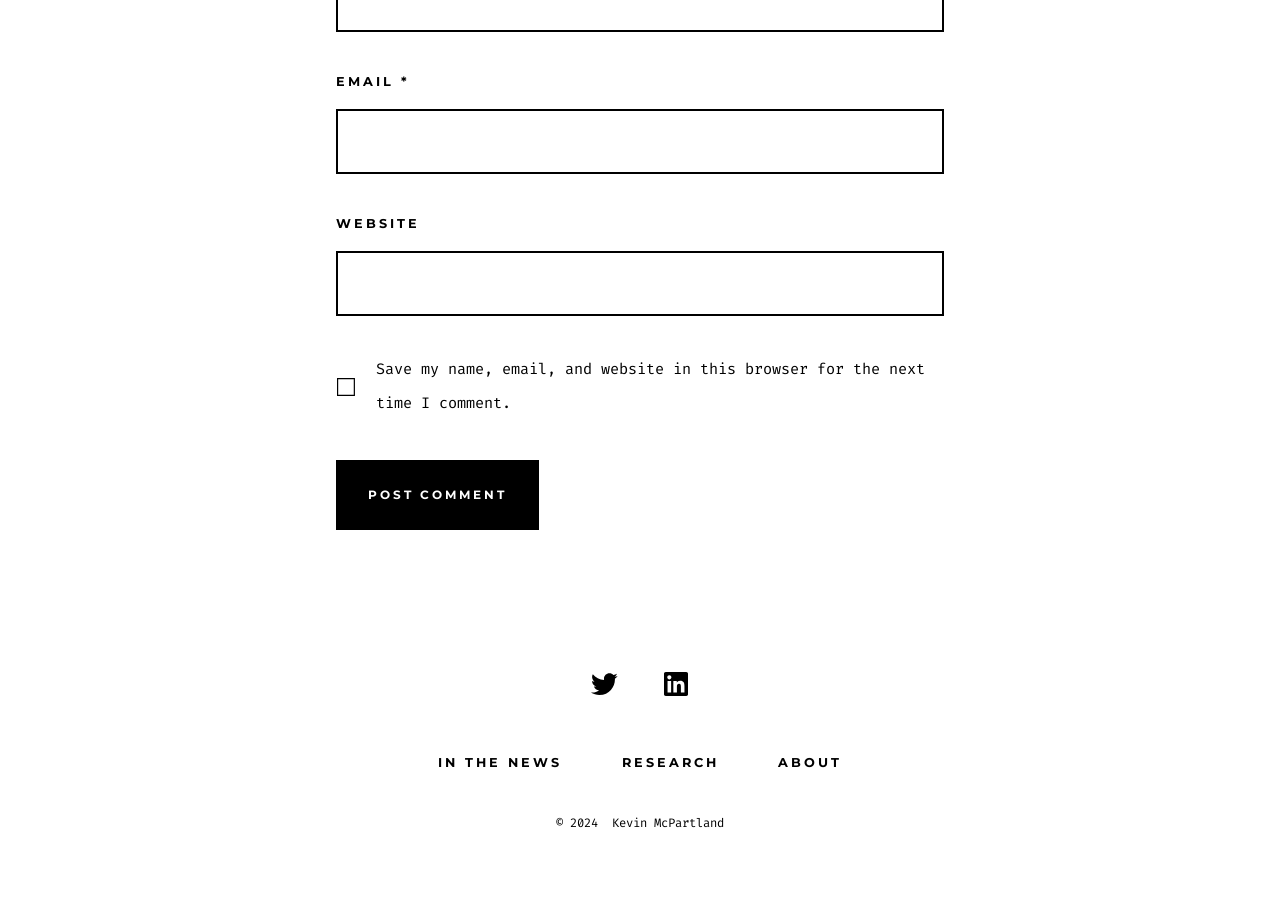Determine the bounding box coordinates of the region that needs to be clicked to achieve the task: "Enter email address".

[0.262, 0.121, 0.738, 0.194]